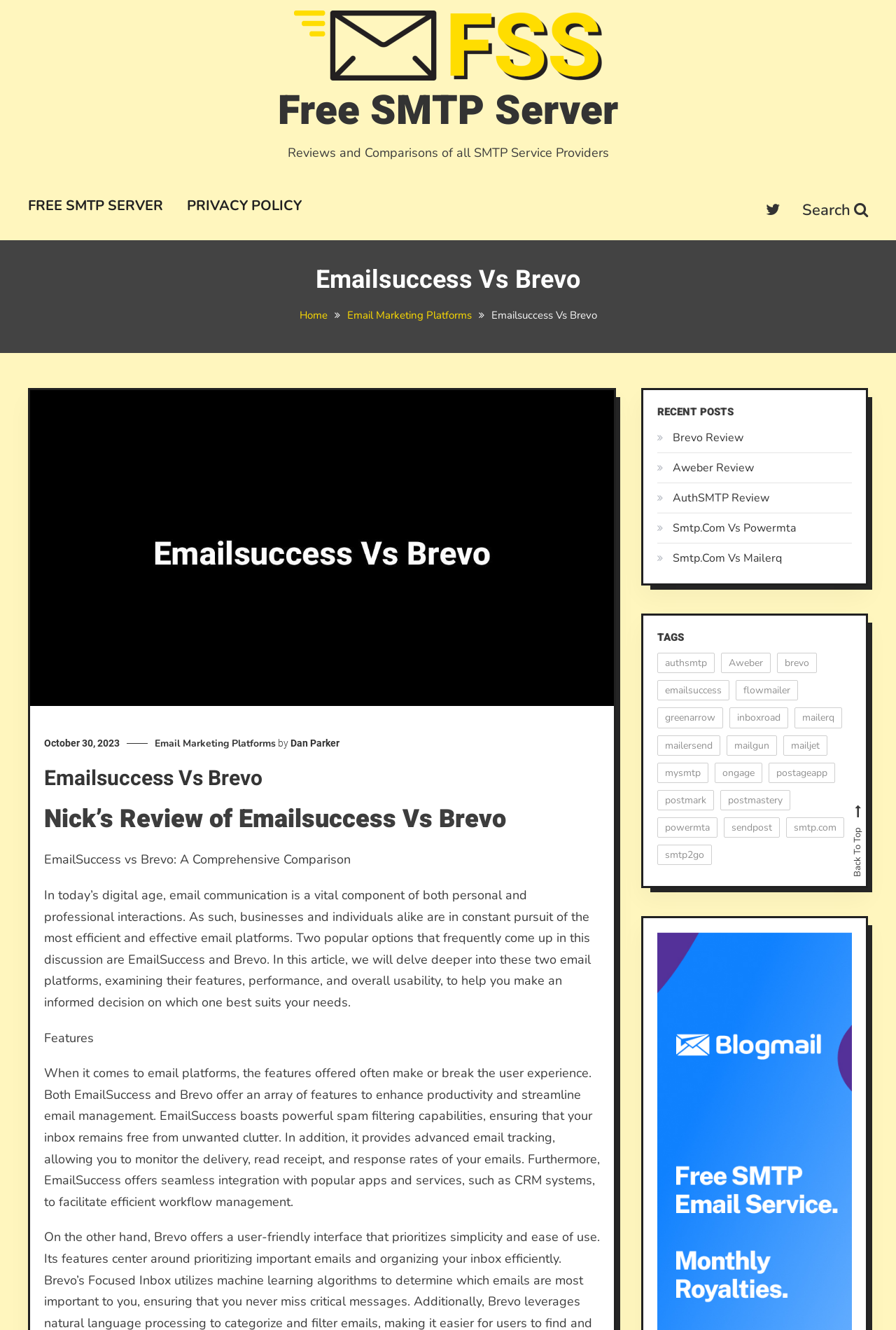Using the given element description, provide the bounding box coordinates (top-left x, top-left y, bottom-right x, bottom-right y) for the corresponding UI element in the screenshot: greenarrow

[0.734, 0.532, 0.807, 0.547]